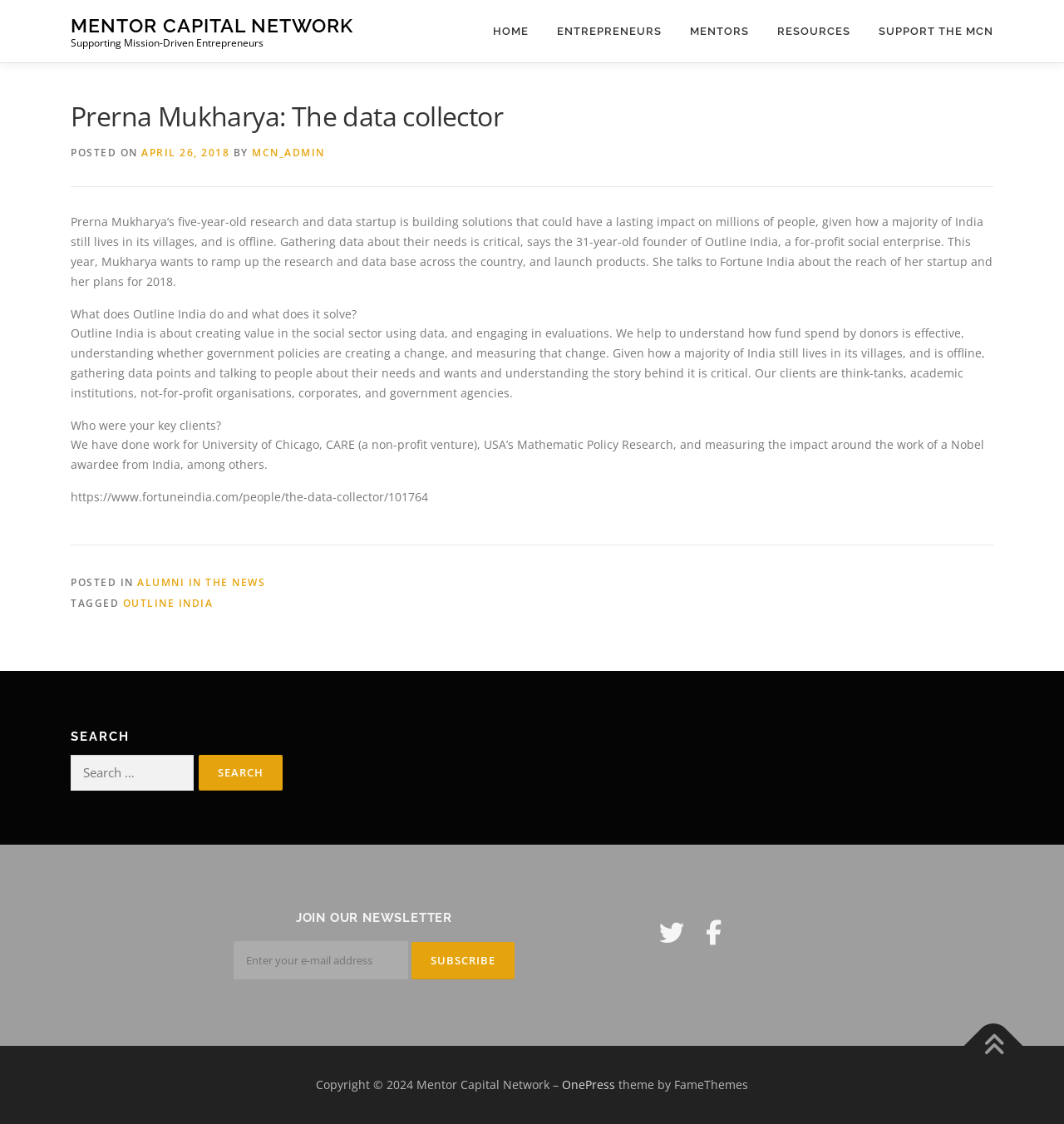Locate the bounding box coordinates of the element's region that should be clicked to carry out the following instruction: "Click on the 'MENTOR CAPITAL NETWORK' link". The coordinates need to be four float numbers between 0 and 1, i.e., [left, top, right, bottom].

[0.066, 0.012, 0.332, 0.032]